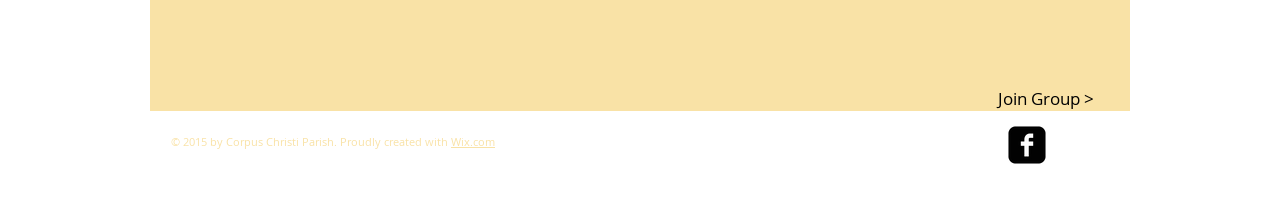Extract the bounding box of the UI element described as: "Join Group >".

[0.78, 0.413, 0.855, 0.533]